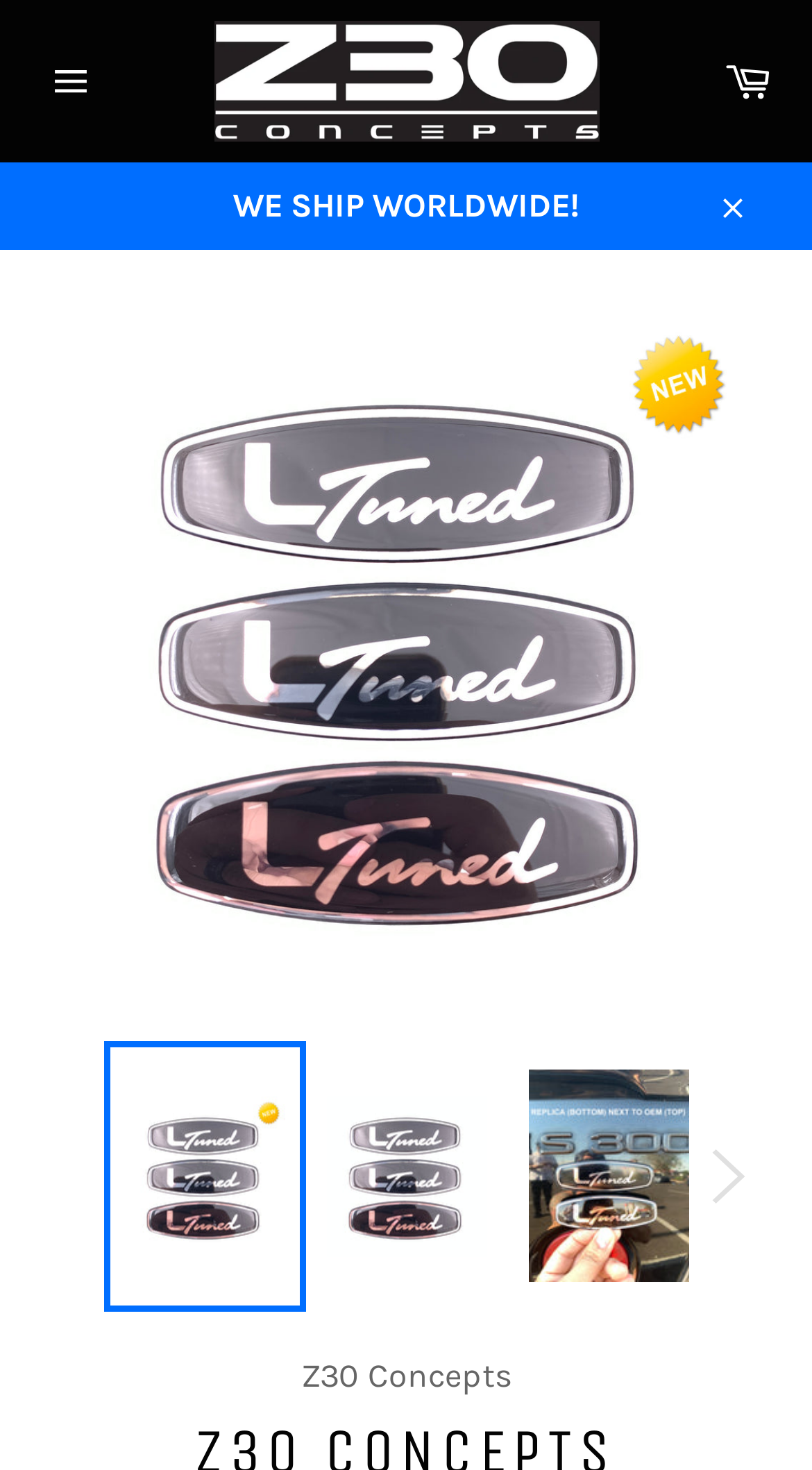Please identify the bounding box coordinates of the element I need to click to follow this instruction: "Close the popup".

[0.849, 0.11, 0.949, 0.169]